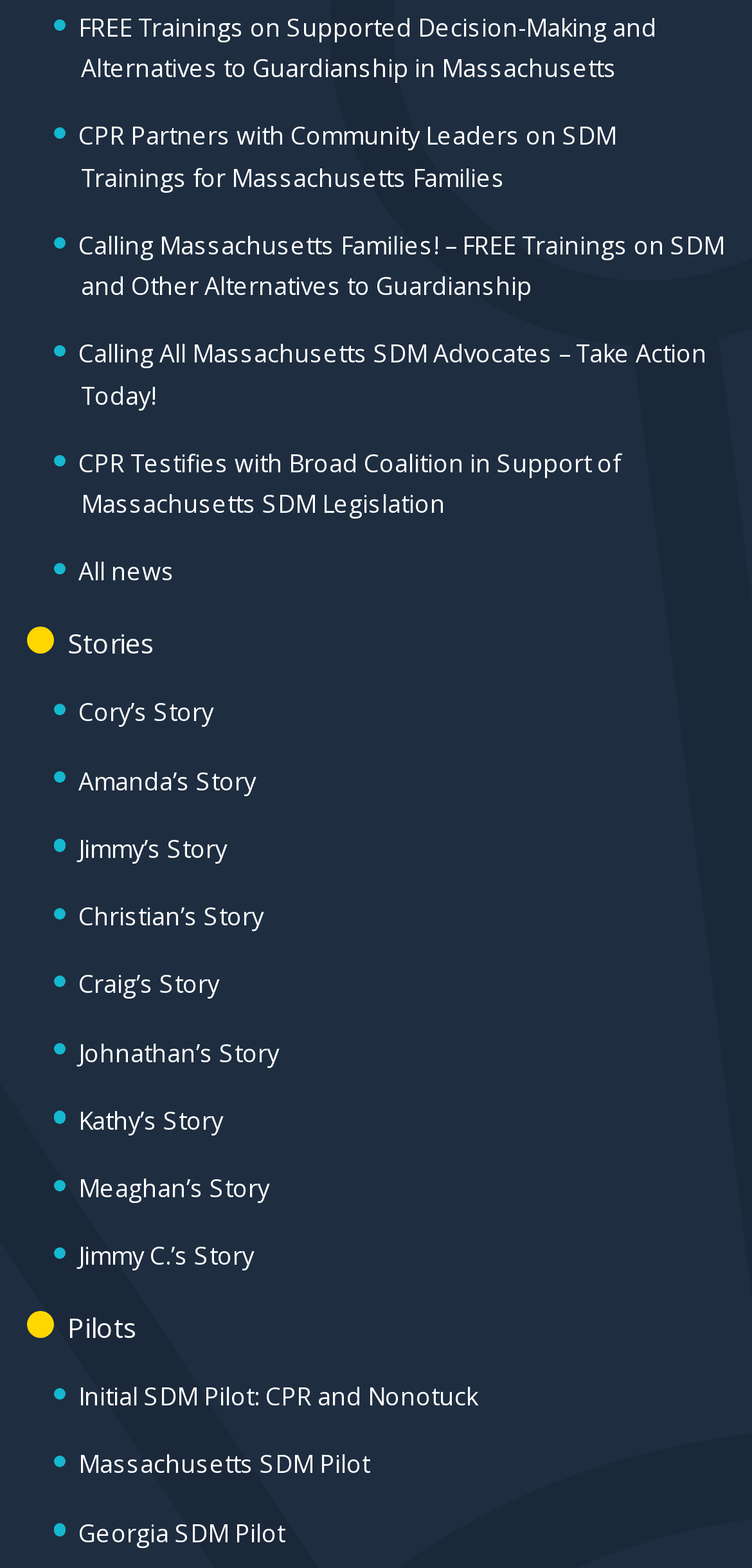Pinpoint the bounding box coordinates of the clickable area necessary to execute the following instruction: "Contact Mike Ghouse". The coordinates should be given as four float numbers between 0 and 1, namely [left, top, right, bottom].

None